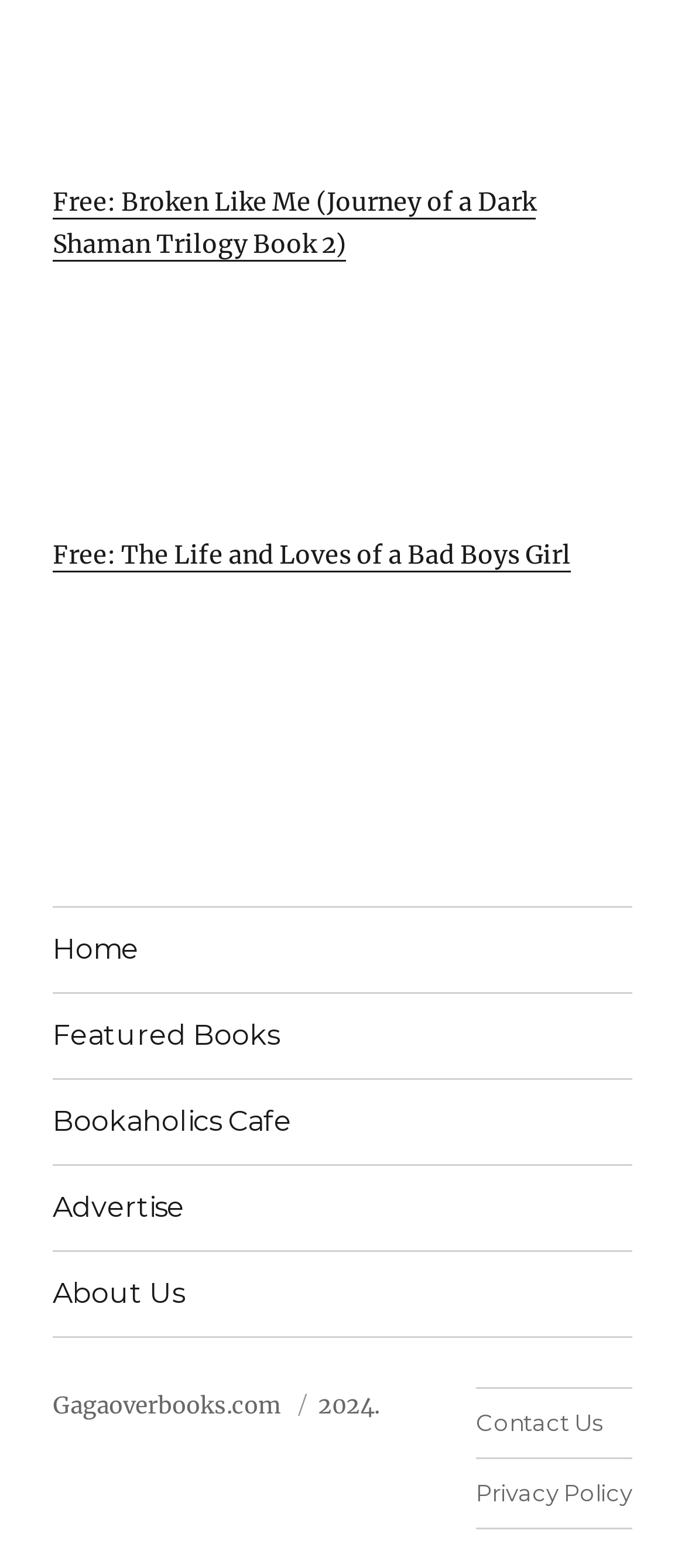Locate the bounding box coordinates of the element that should be clicked to execute the following instruction: "Contact Us".

[0.695, 0.885, 0.923, 0.929]